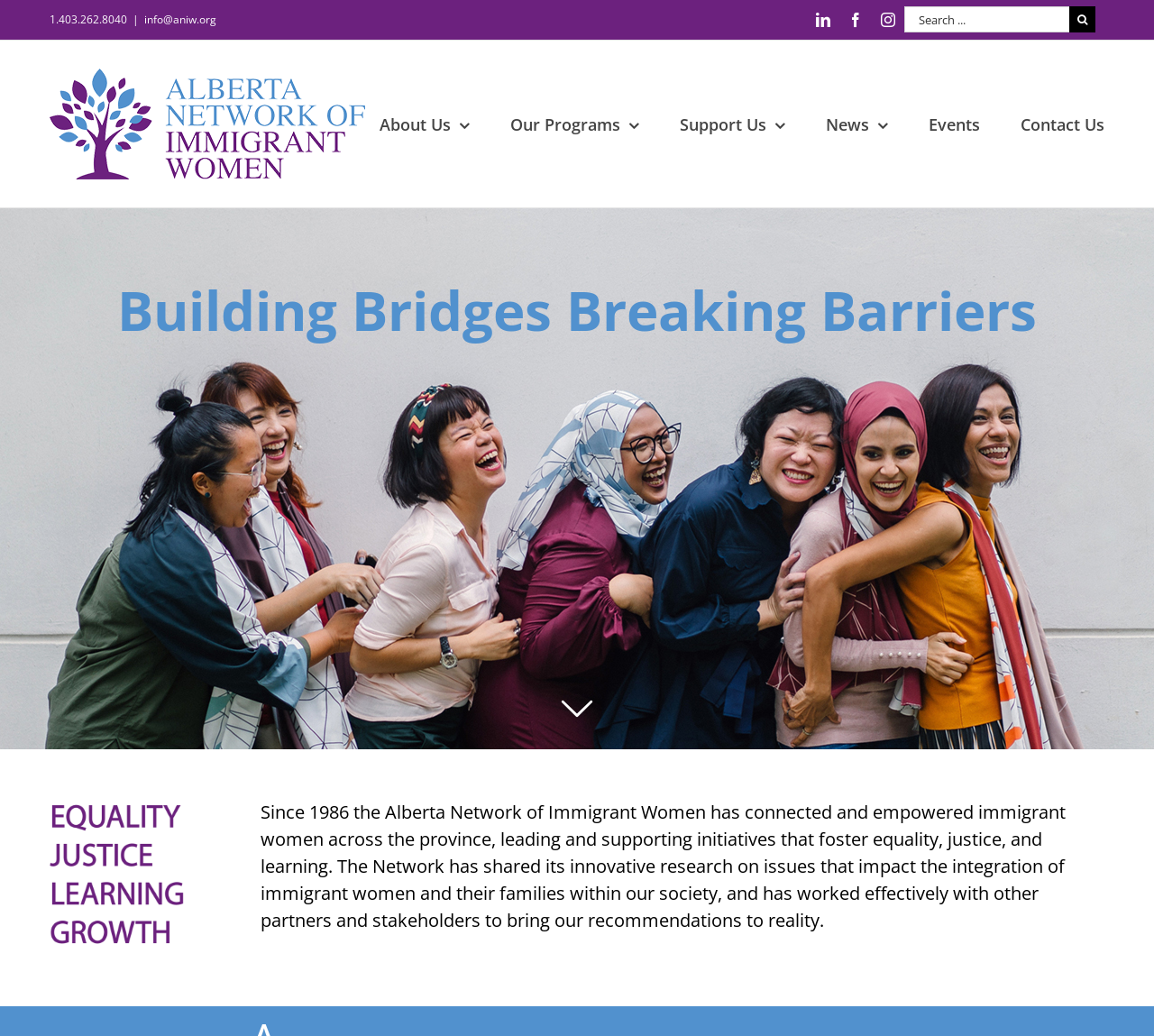Present a detailed account of what is displayed on the webpage.

The webpage is about the Alberta Network of Immigrant Women, an organization that has been empowering immigrant women since 1986. At the top left corner, there is a logo of the organization, accompanied by a phone number, email address, and a separator line. 

On the top right corner, there is a search bar with a search button and a magnifying glass icon. Below the search bar, there are social media links to LinkedIn, Facebook, and Instagram.

The main navigation menu is located below the search bar, with five main categories: About Us, Our Programs, Support Us, News, and Events, followed by a Contact Us link. 

The main content of the webpage is divided into two sections. The top section has a heading "Building Bridges Breaking Barriers" and takes up most of the width of the page. 

The bottom section has an image with a caption "Equality, Justice, Learning, Growth" and a paragraph of text that describes the organization's mission and achievements since 1986. The text explains how the organization has connected and empowered immigrant women, led initiatives for equality and justice, and worked with partners to bring about positive change.